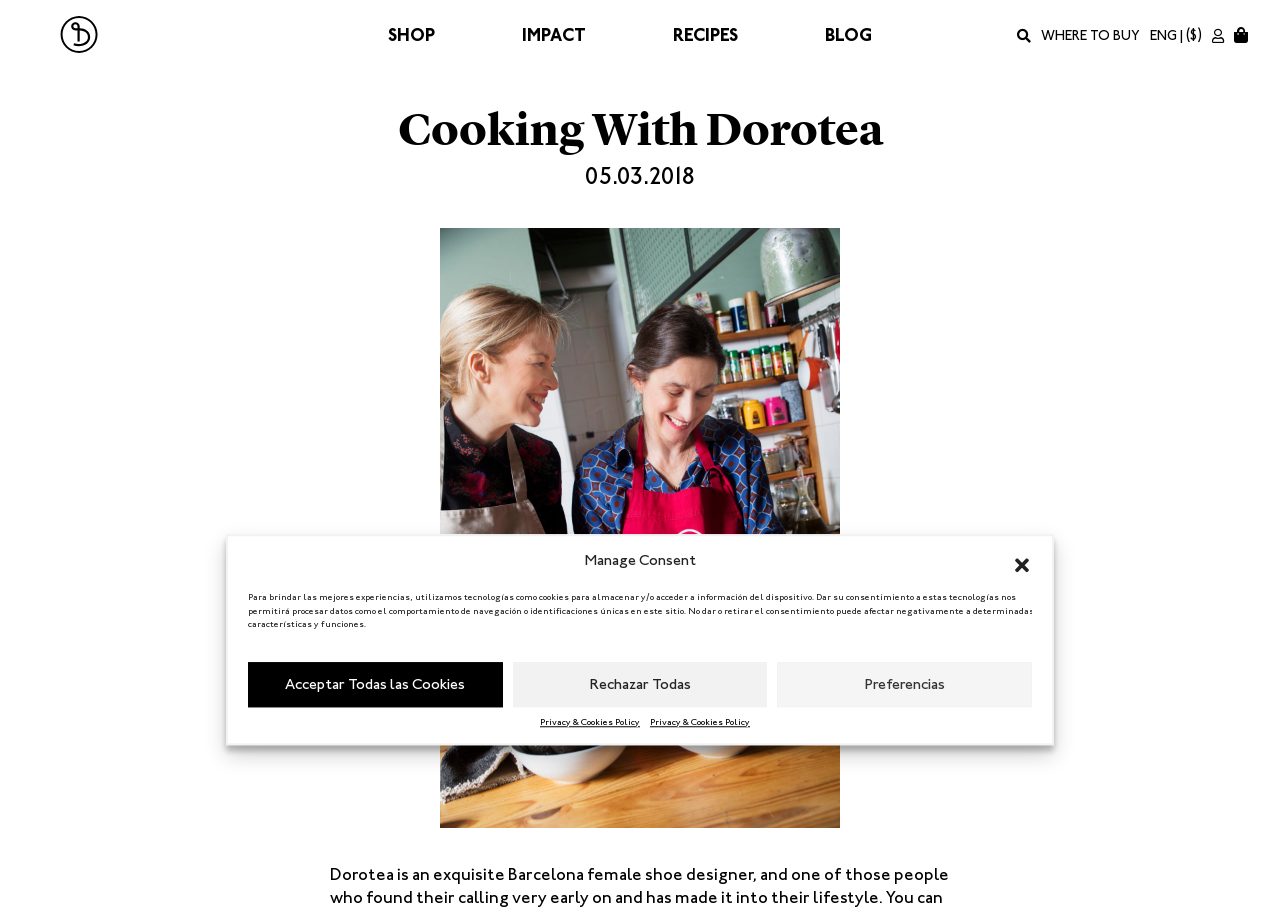Please specify the bounding box coordinates for the clickable region that will help you carry out the instruction: "Click the 'WHERE TO BUY' link".

[0.813, 0.03, 0.891, 0.048]